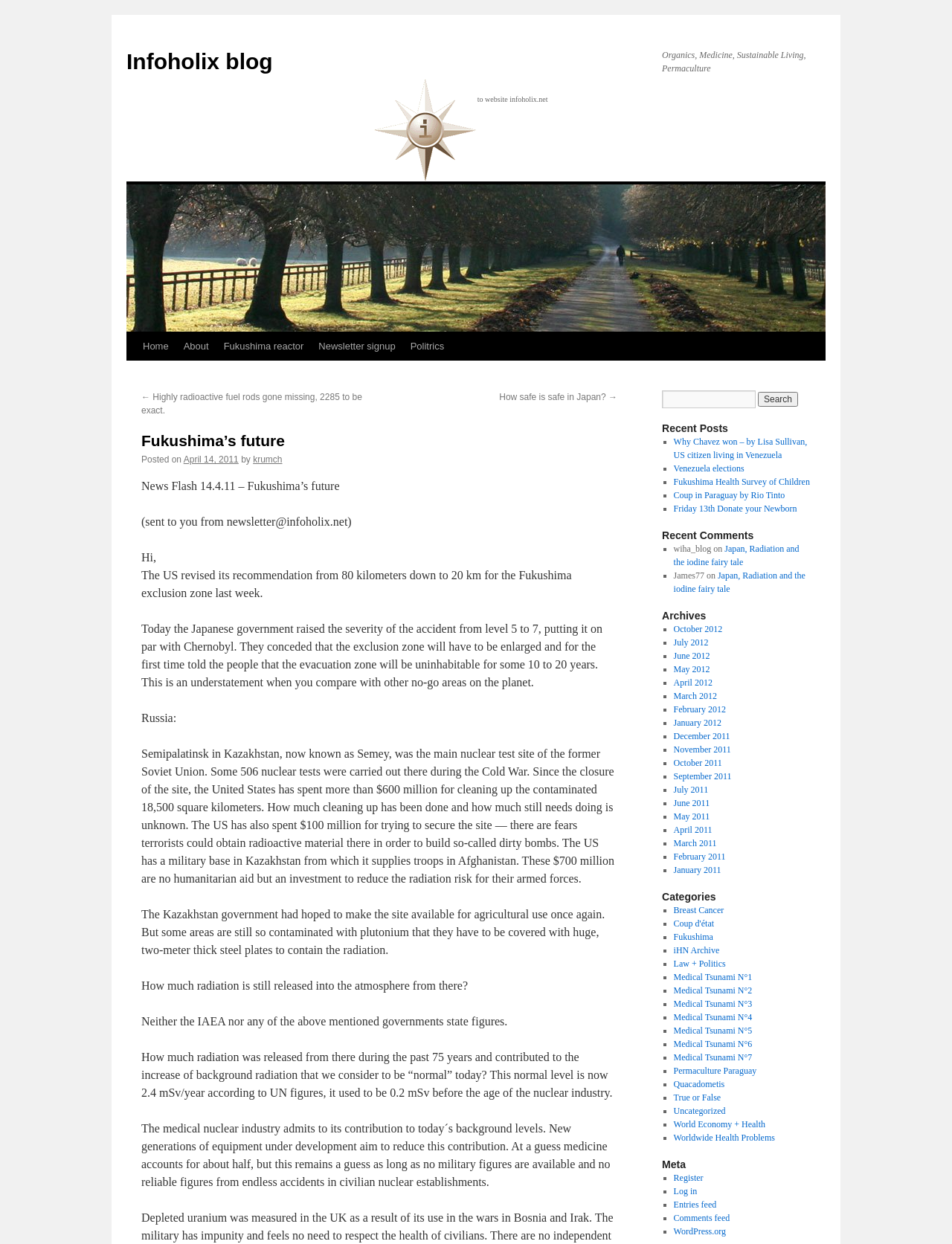Provide a brief response in the form of a single word or phrase:
What is the date of the current post?

April 14, 2011